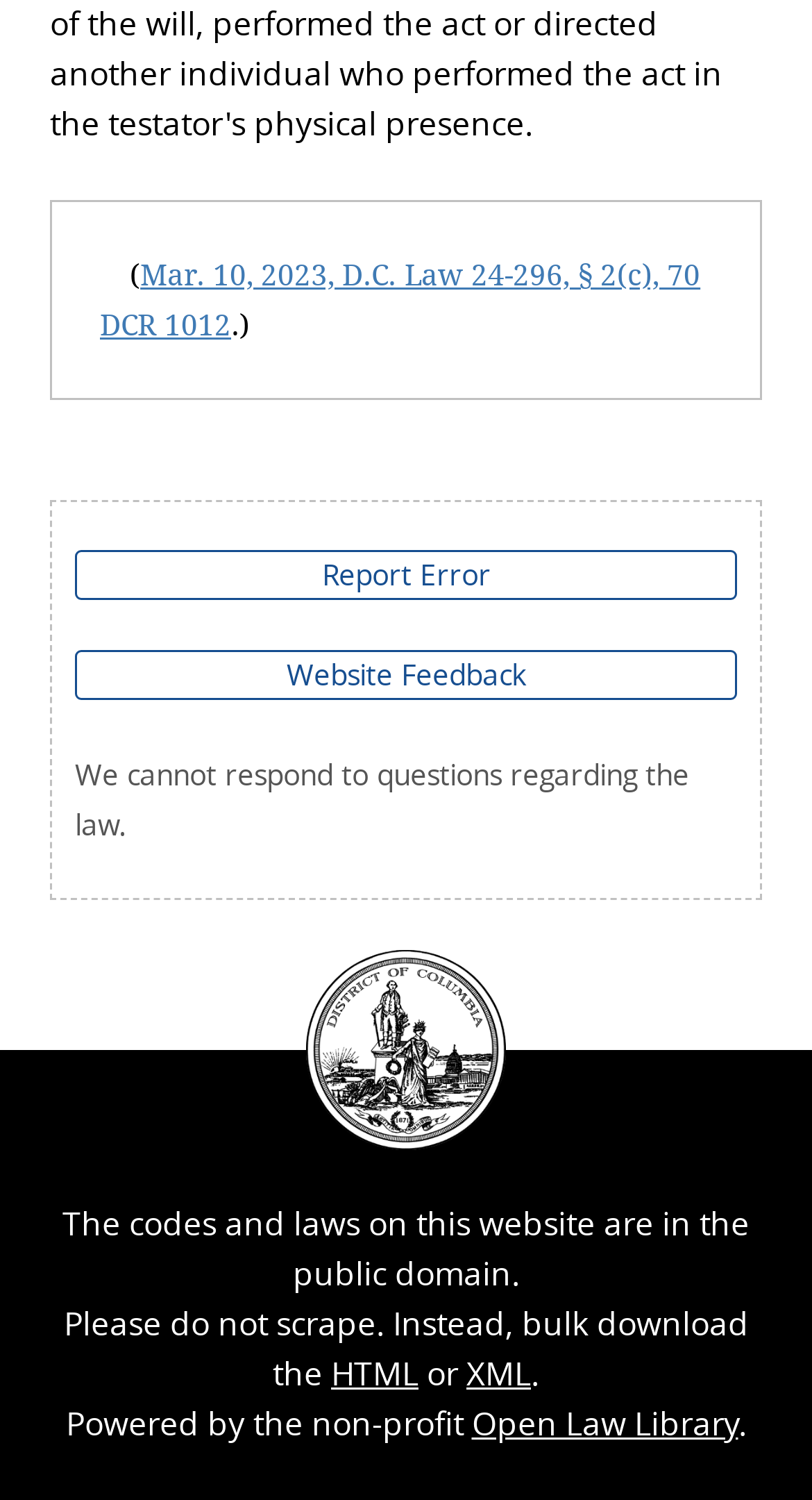What is the purpose of the 'Report Error' button?
Answer the question with a detailed explanation, including all necessary information.

The 'Report Error' button is a separate element on the webpage, and based on its text, it can be inferred that its purpose is to report errors, possibly related to the webpage's content or functionality.